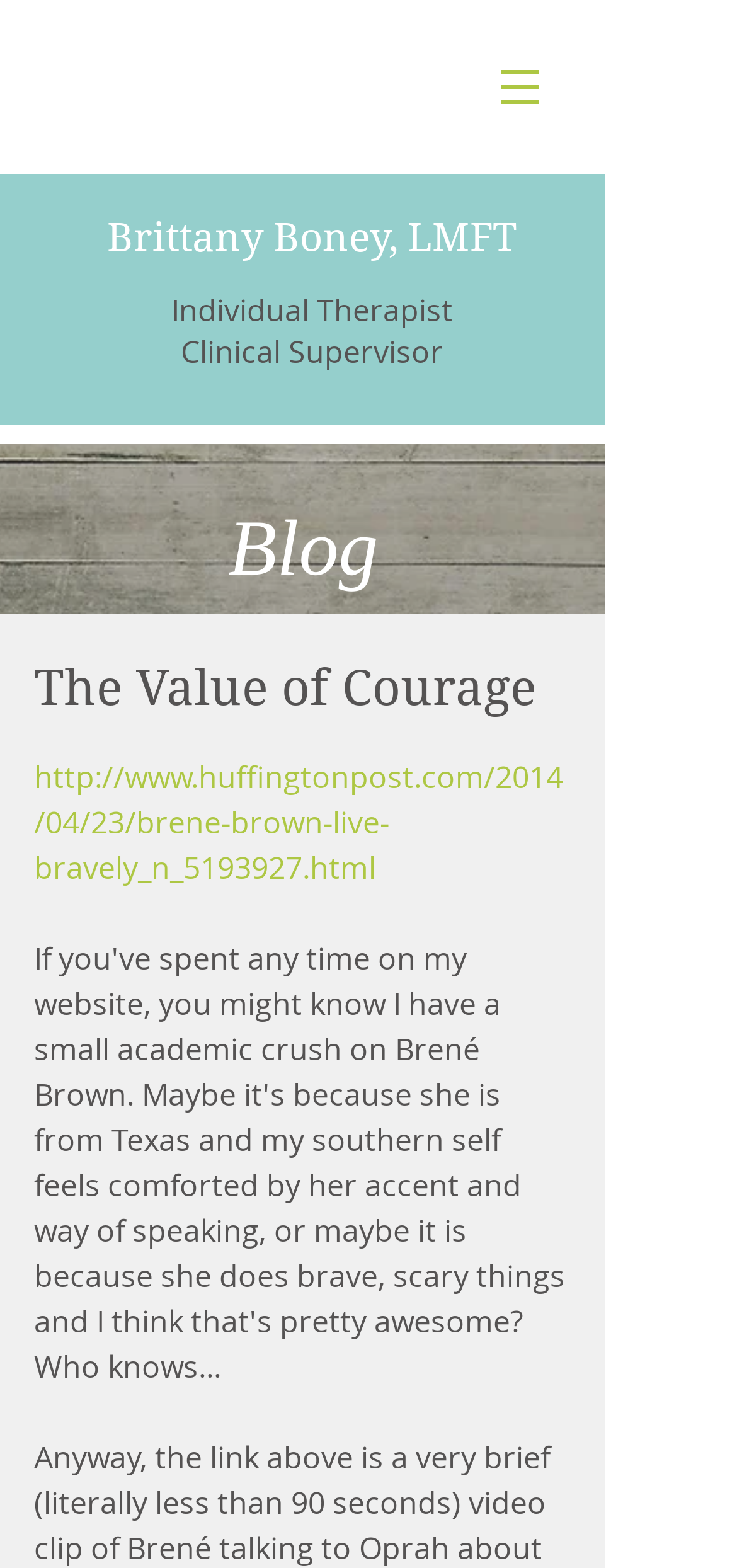Identify and extract the main heading of the webpage.

Brittany Boney, LMFT